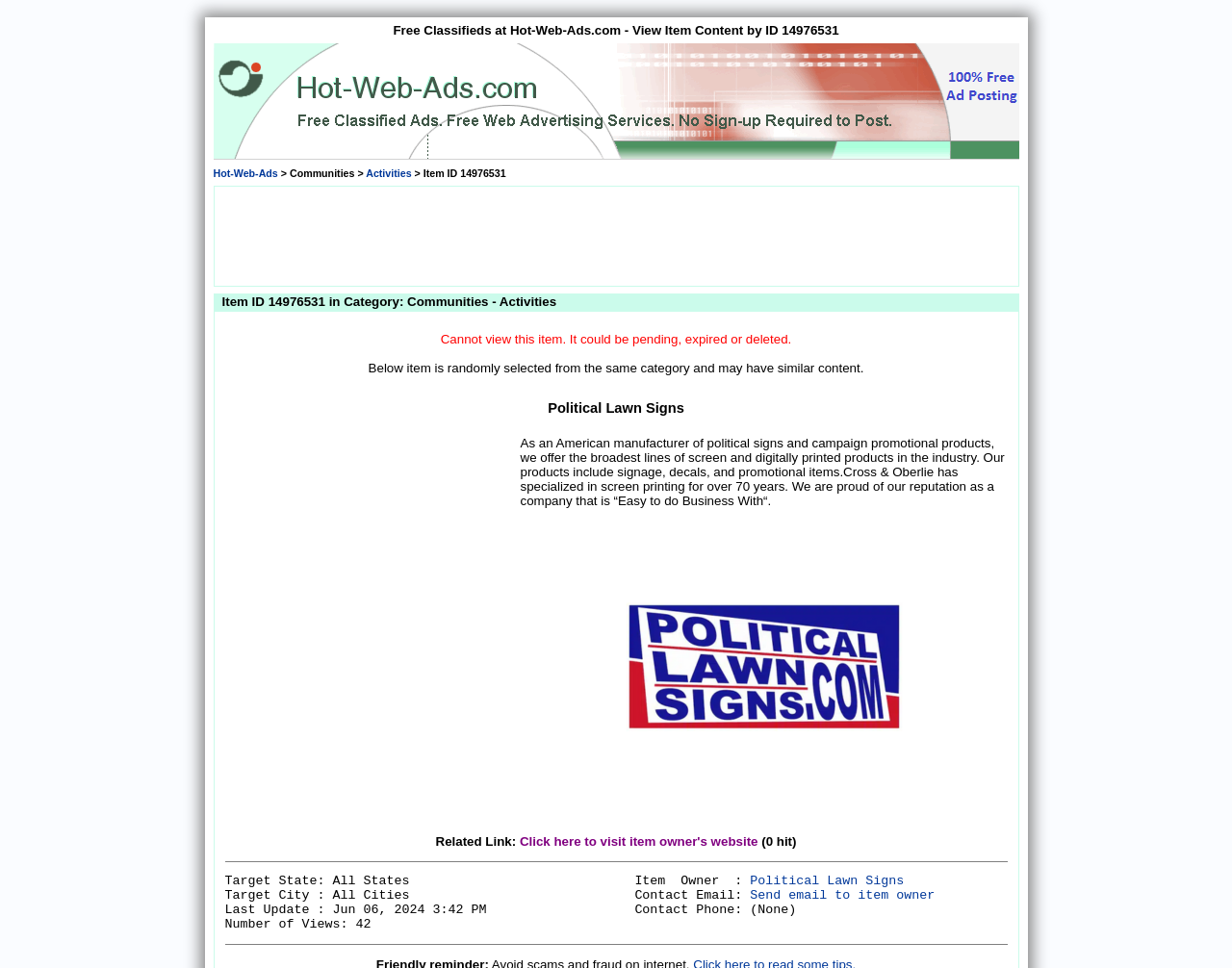Identify and provide the bounding box for the element described by: "aria-label="Advertisement" name="aswift_1" title="Advertisement"".

[0.182, 0.448, 0.417, 0.697]